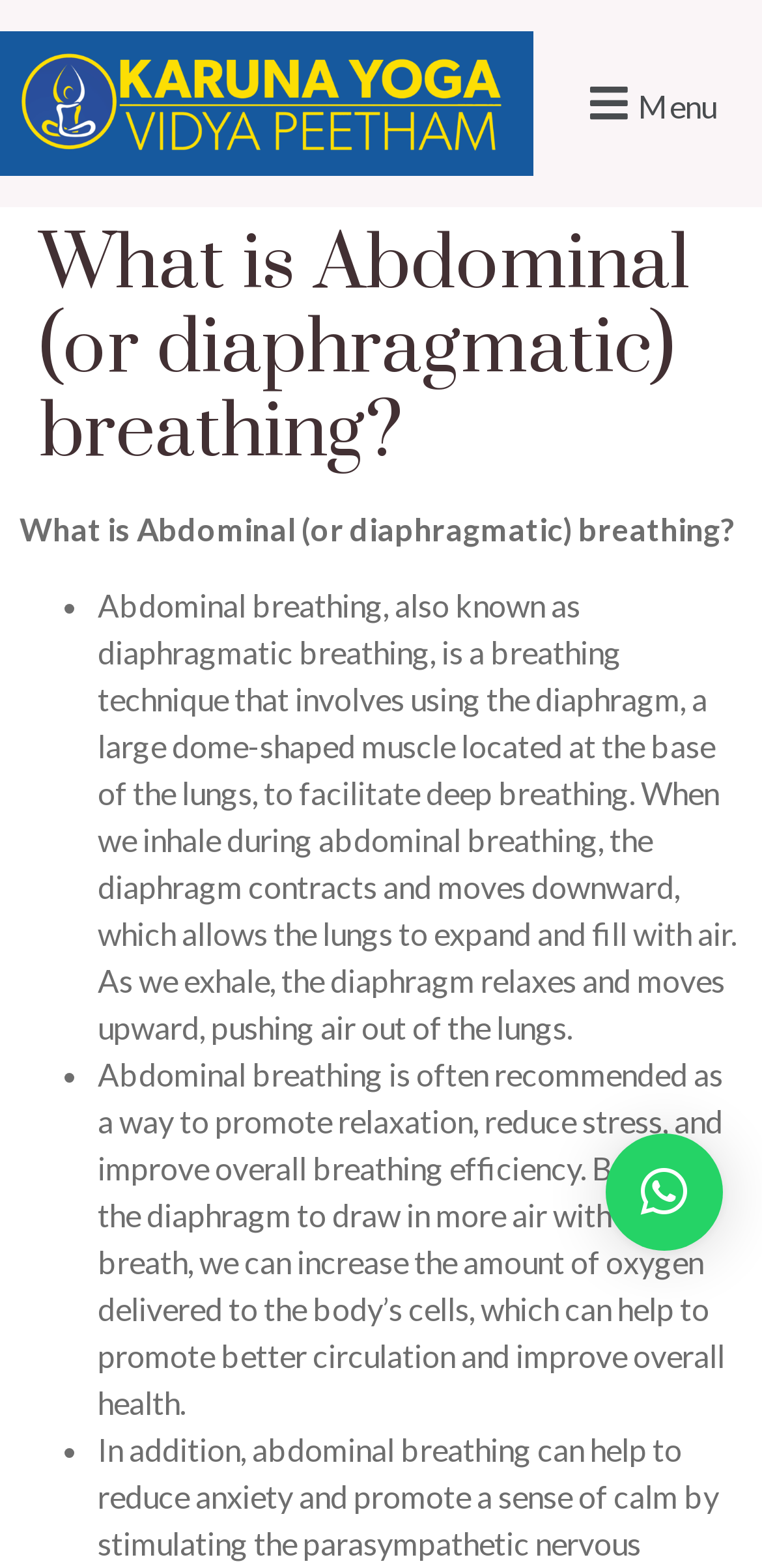What is the effect of abdominal breathing on oxygen delivery to the body's cells?
Using the image, provide a concise answer in one word or a short phrase.

Increases oxygen delivery